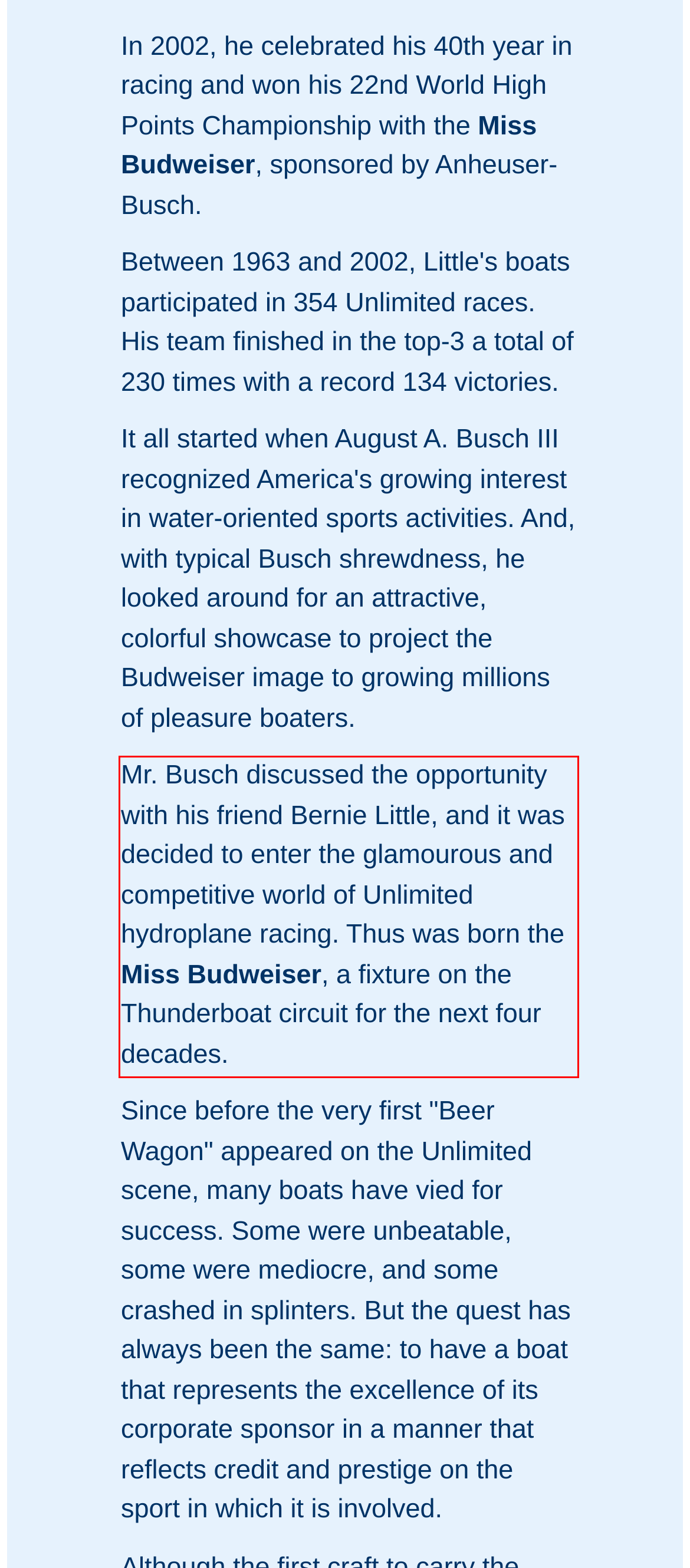From the given screenshot of a webpage, identify the red bounding box and extract the text content within it.

Mr. Busch discussed the opportunity with his friend Bernie Little, and it was decided to enter the glamourous and competitive world of Unlimited hydroplane racing. Thus was born the Miss Budweiser, a fixture on the Thunderboat circuit for the next four decades.